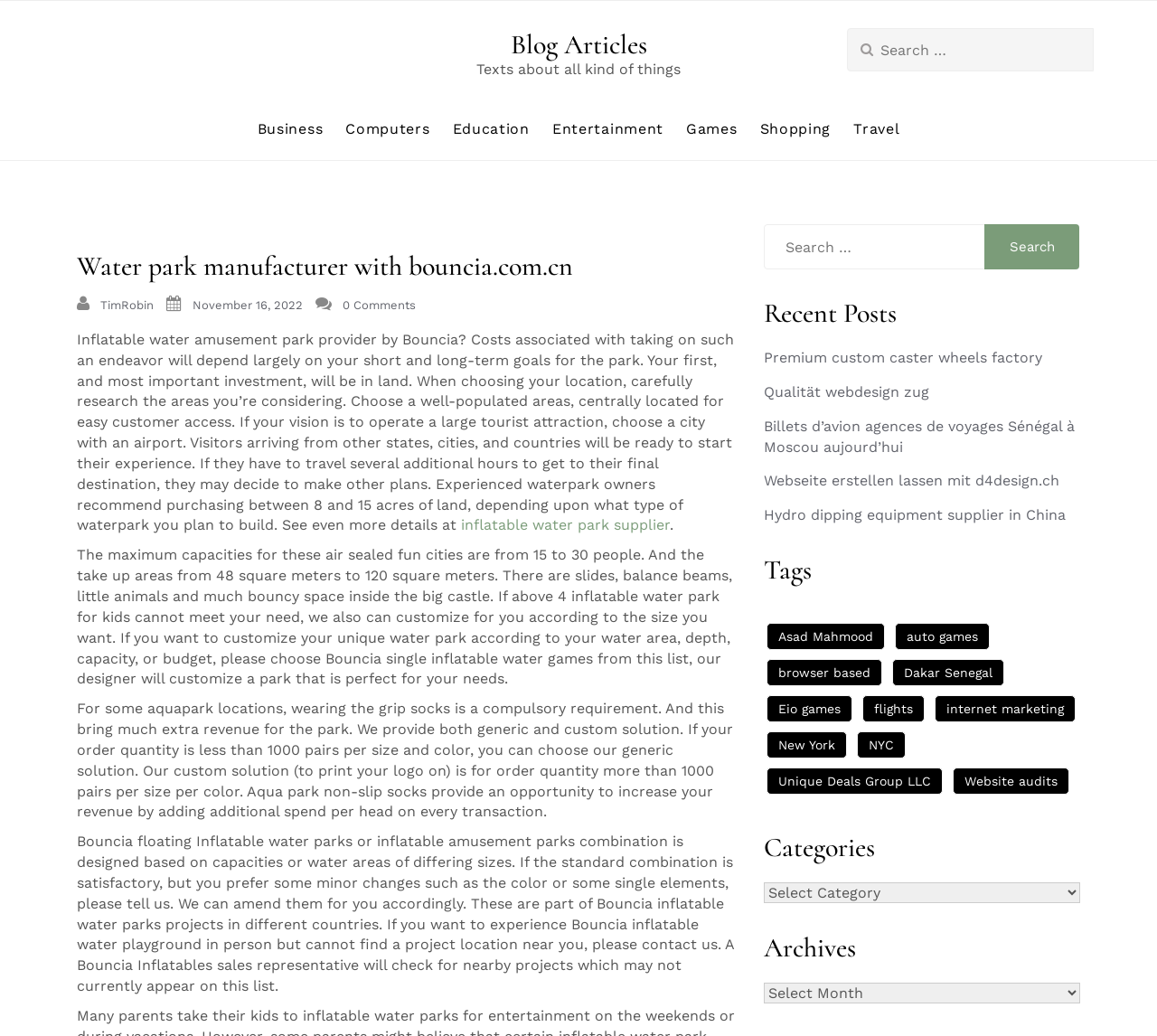Locate the bounding box coordinates of the area you need to click to fulfill this instruction: 'Search for recent posts'. The coordinates must be in the form of four float numbers ranging from 0 to 1: [left, top, right, bottom].

[0.66, 0.216, 0.934, 0.26]